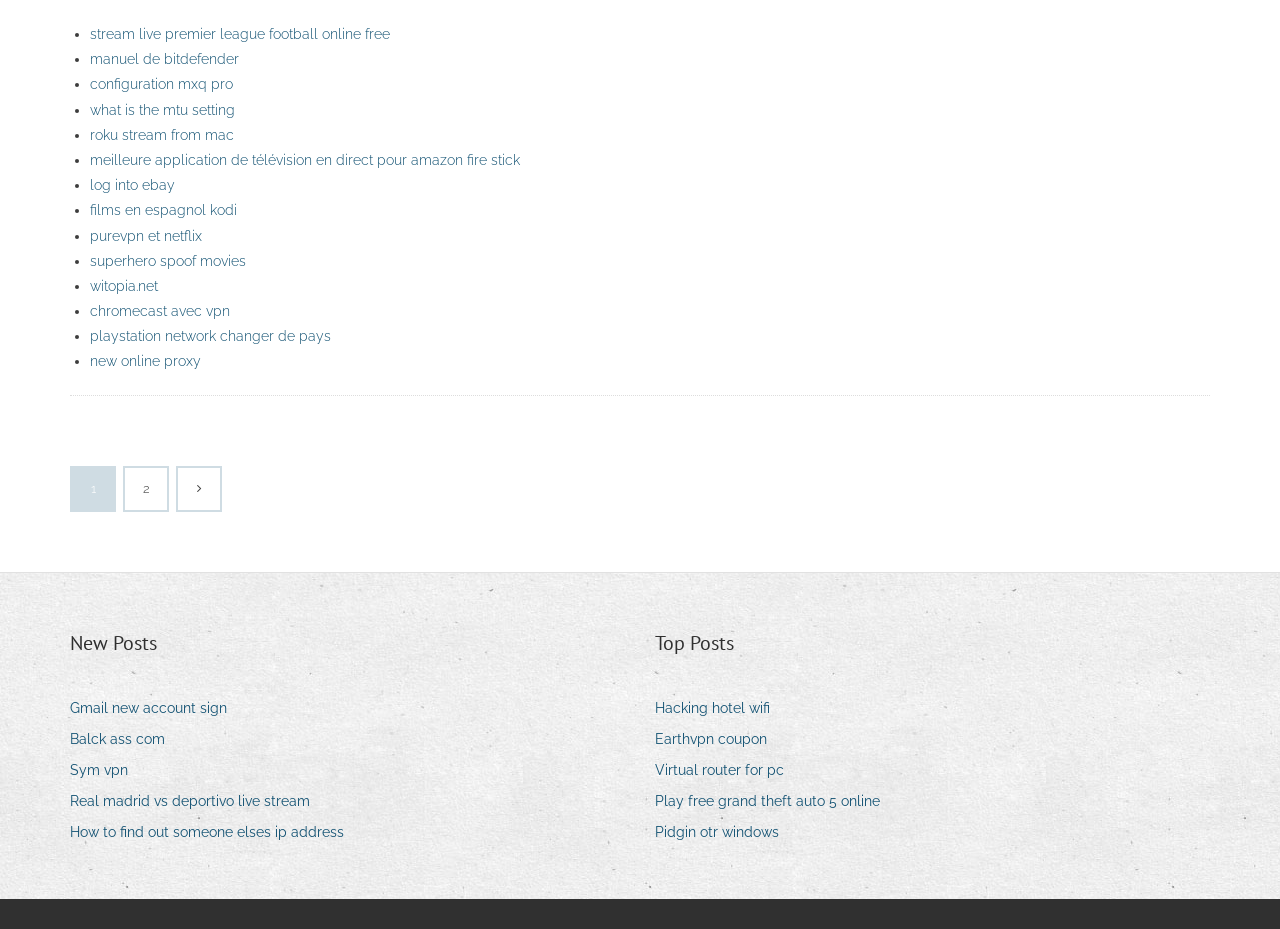What is the text of the heading in the complementary section?
Please look at the screenshot and answer in one word or a short phrase.

New Posts